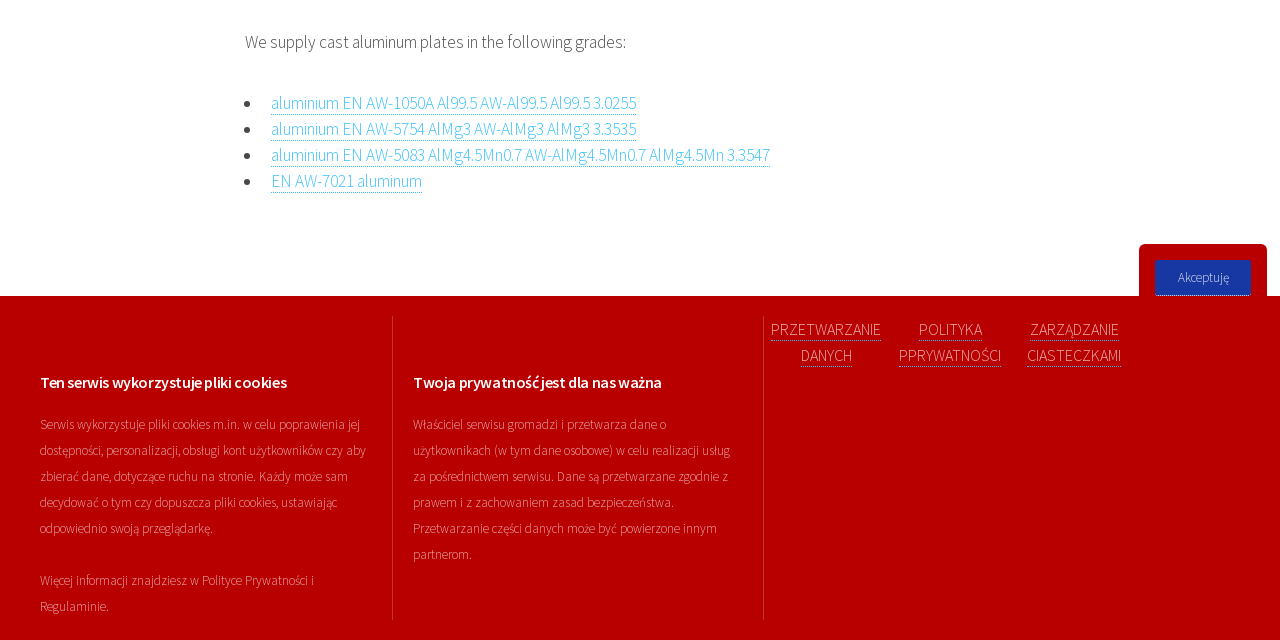Bounding box coordinates are to be given in the format (top-left x, top-left y, bottom-right x, bottom-right y). All values must be floating point numbers between 0 and 1. Provide the bounding box coordinate for the UI element described as: Akceptuję

[0.903, 0.406, 0.978, 0.462]